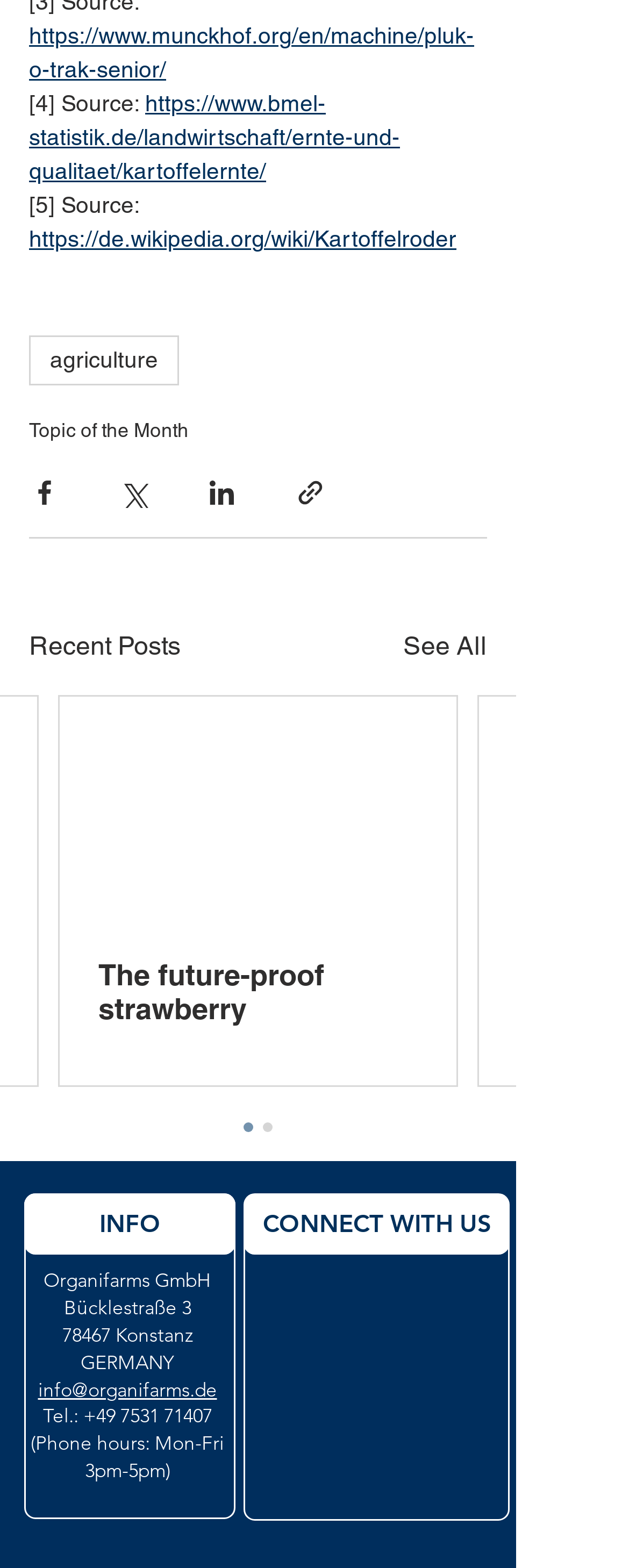Please mark the bounding box coordinates of the area that should be clicked to carry out the instruction: "Contact Organifarms GmbH via email".

[0.06, 0.878, 0.345, 0.893]